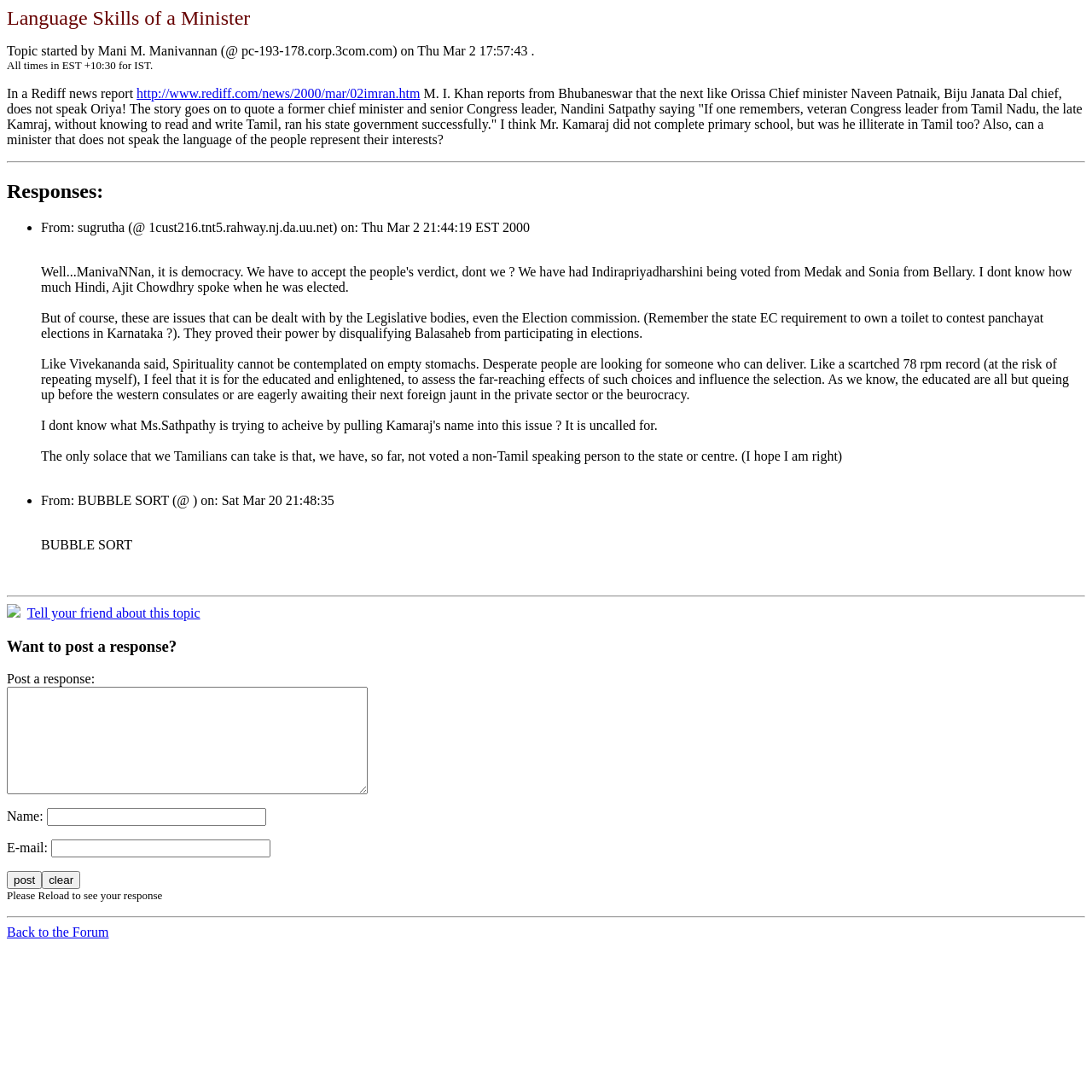Please identify the bounding box coordinates of the element's region that I should click in order to complete the following instruction: "Click the link to read the Rediff news report". The bounding box coordinates consist of four float numbers between 0 and 1, i.e., [left, top, right, bottom].

[0.125, 0.079, 0.385, 0.092]